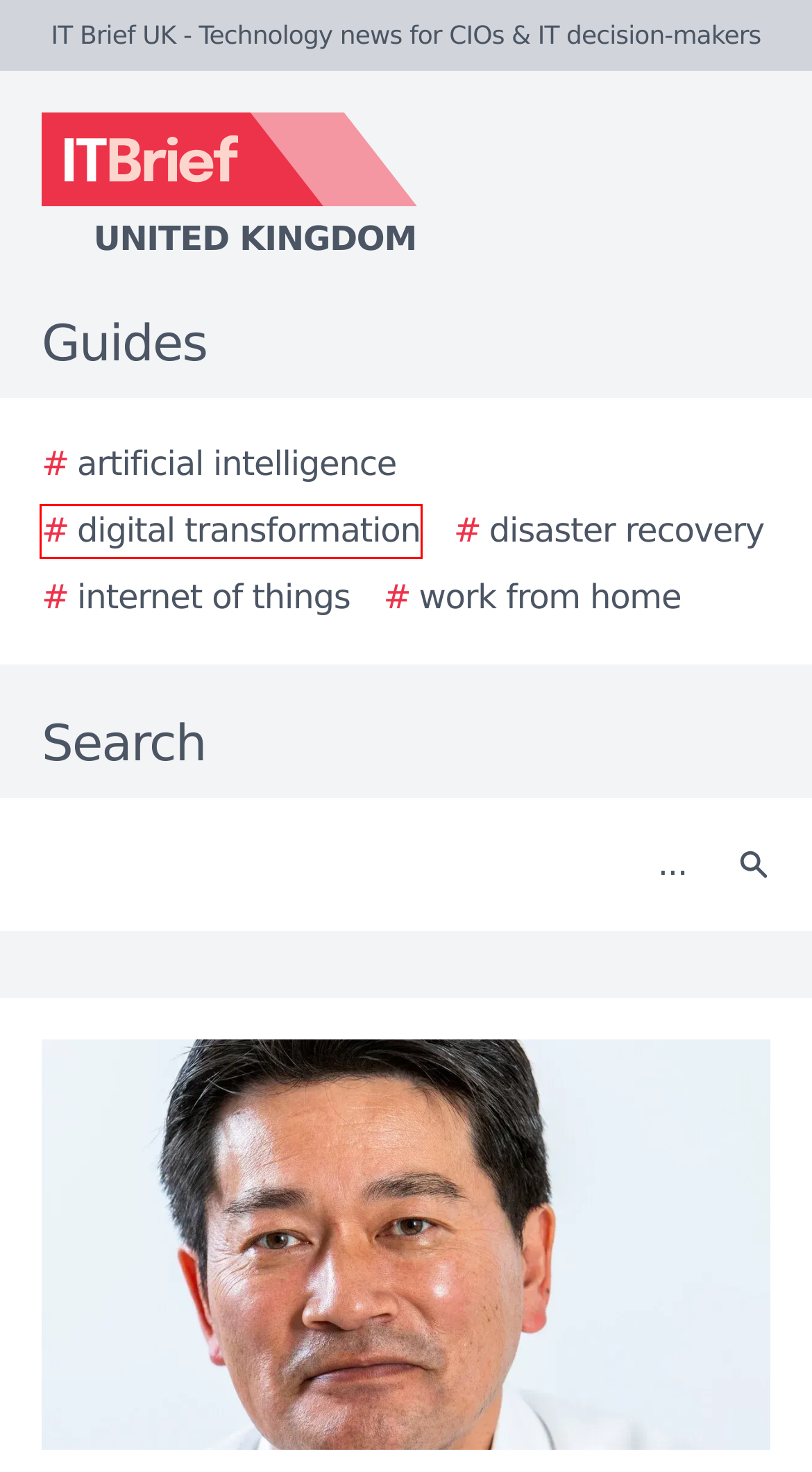You are provided with a screenshot of a webpage that includes a red rectangle bounding box. Please choose the most appropriate webpage description that matches the new webpage after clicking the element within the red bounding box. Here are the candidates:
A. The 2024 Ultimate Guide to Disaster Recovery
B. IT Brief UK - Technology news for CIOs & IT decision-makers
C. The 2024 Ultimate Guide to Work from Home
D. TechDay India - India's technology news network
E. The 2024 Ultimate Guide to Digital Transformation
F. Industrial stories - TechDay UK
G. The 2024 Ultimate Guide to Internet of Things
H. The 2024 Ultimate Guide to Artificial Intelligence

E